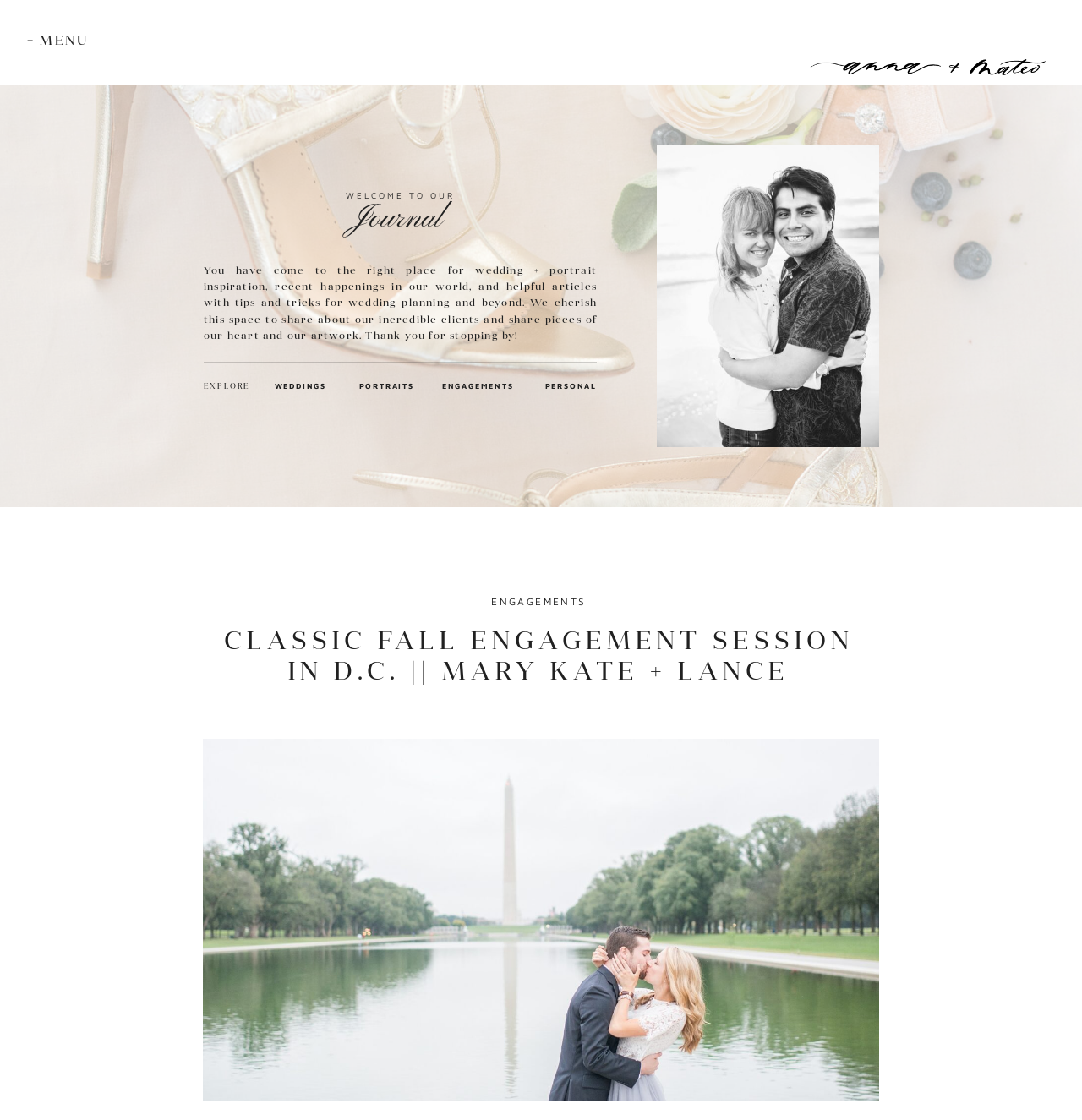What is the purpose of this website?
Using the image, provide a detailed and thorough answer to the question.

I found a StaticText element with the text 'You have come to the right place for wedding + portrait inspiration...', which suggests that the purpose of this website is to share wedding and portrait inspiration.